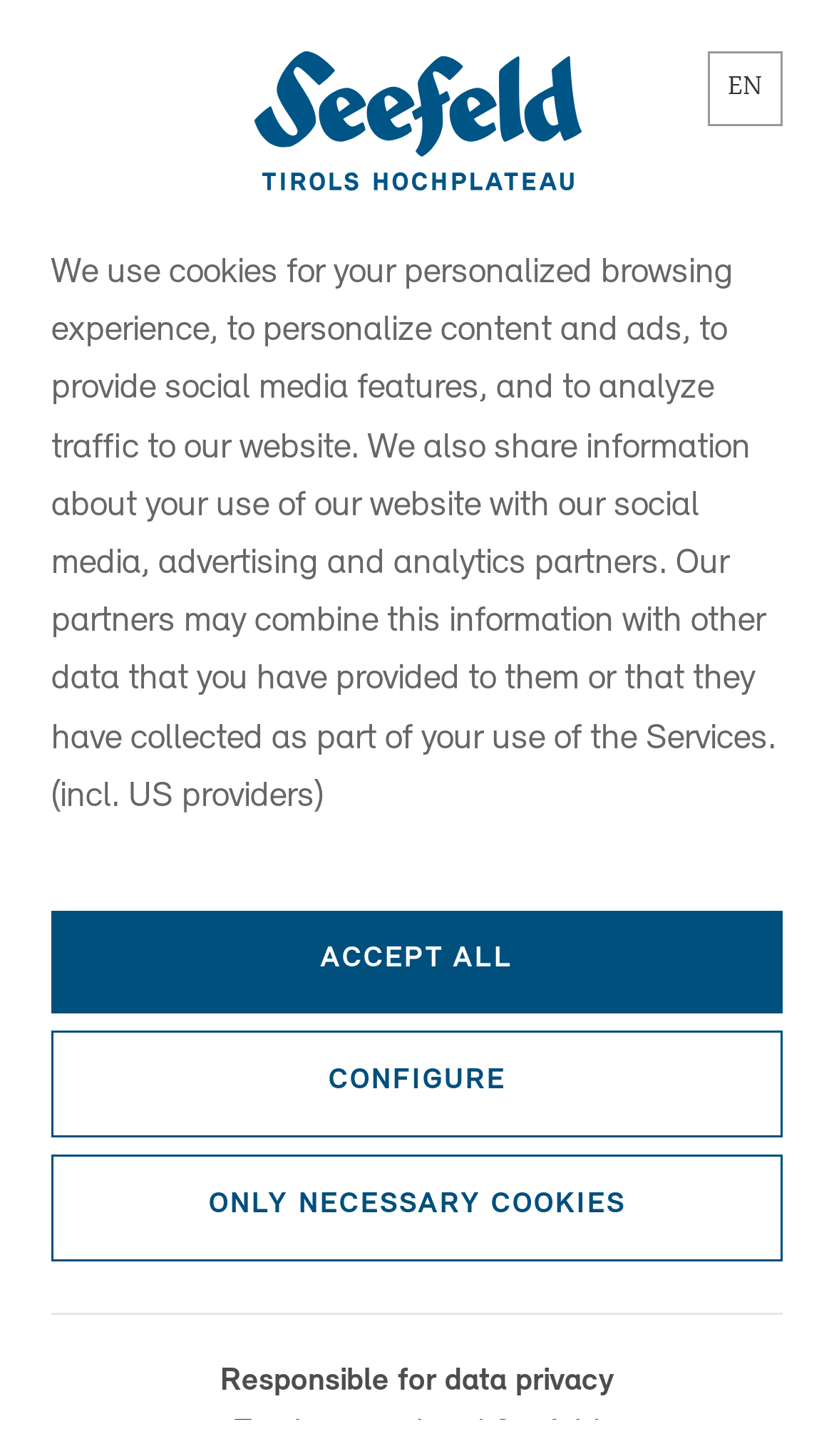What is the theme of the image on the webpage?
Please provide a comprehensive answer based on the visual information in the image.

The image on the webpage has a winter theme, which can be inferred from the snowy landscape and the title 'Scharnitz in winter'.